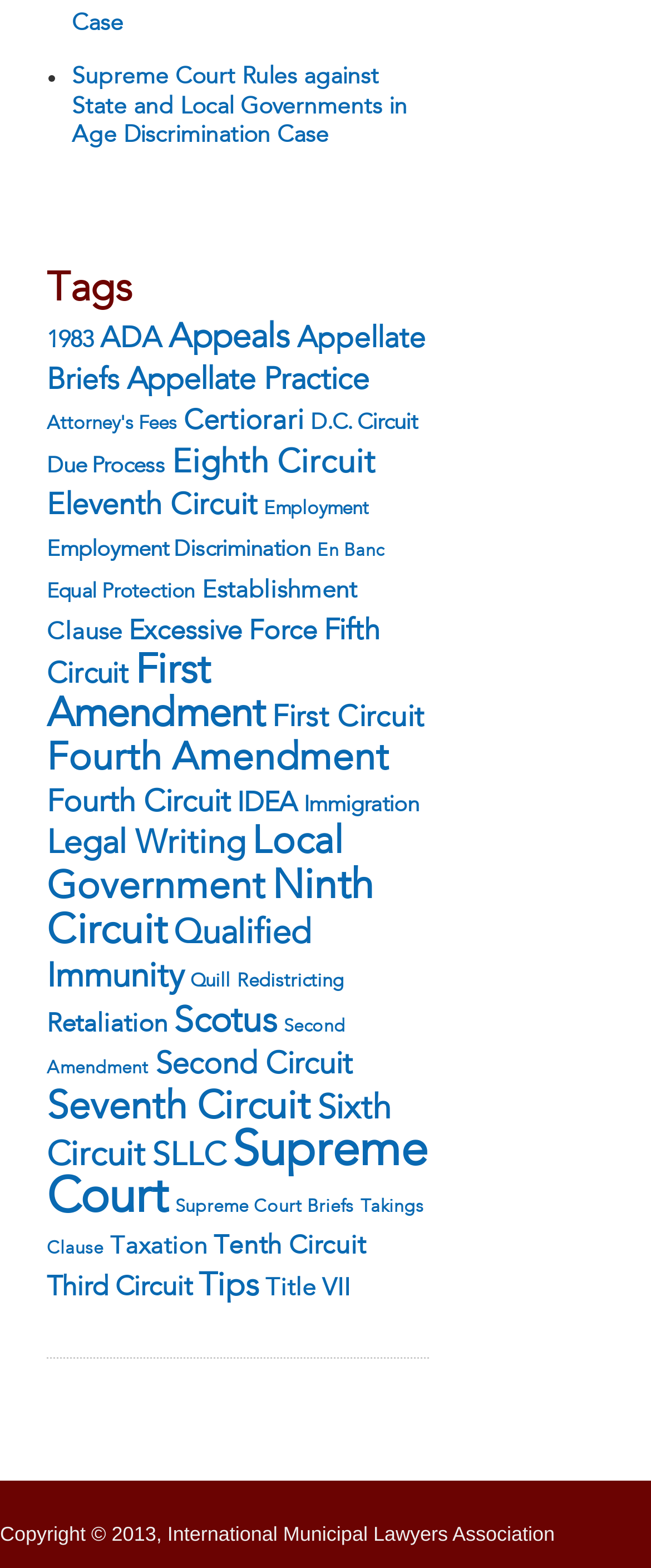Please answer the following question using a single word or phrase: How many tags are available?

40